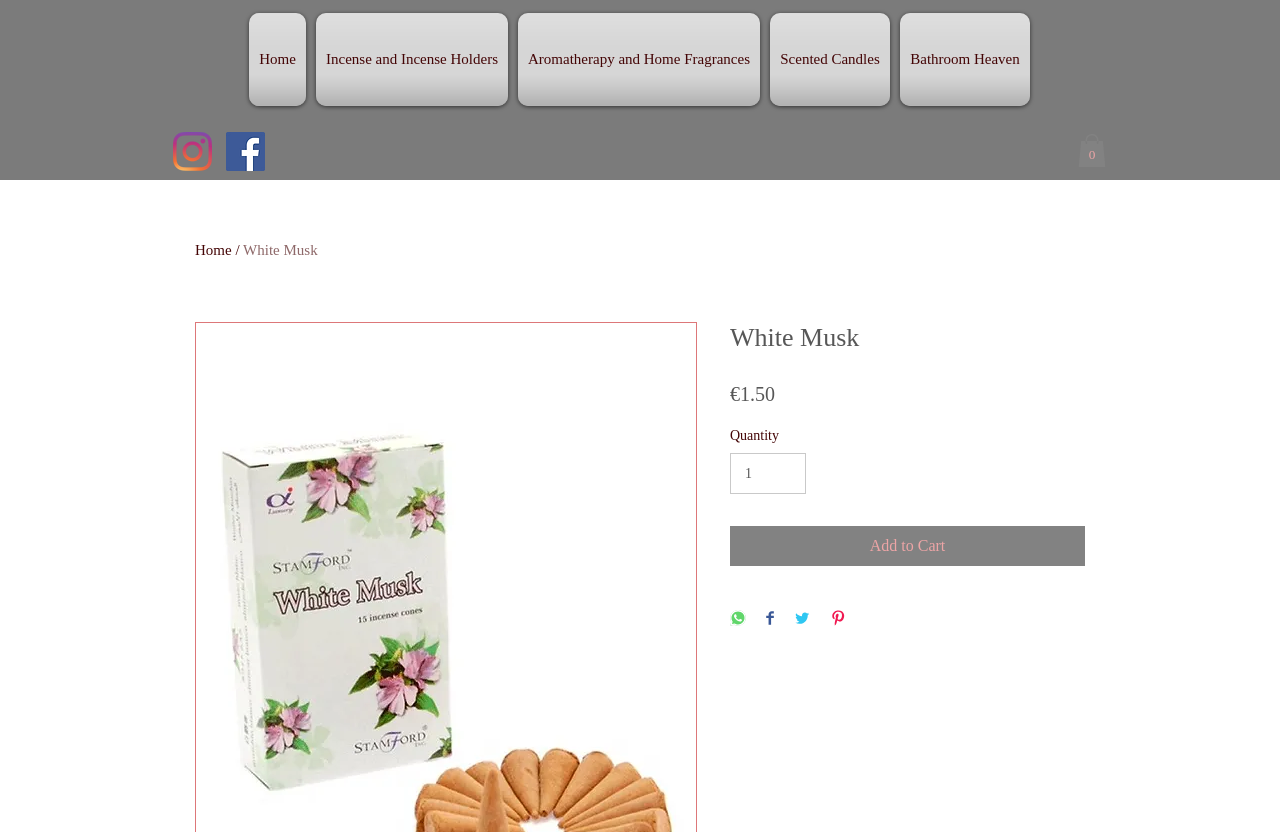Highlight the bounding box coordinates of the element that should be clicked to carry out the following instruction: "View Scented Candles". The coordinates must be given as four float numbers ranging from 0 to 1, i.e., [left, top, right, bottom].

[0.598, 0.016, 0.699, 0.127]